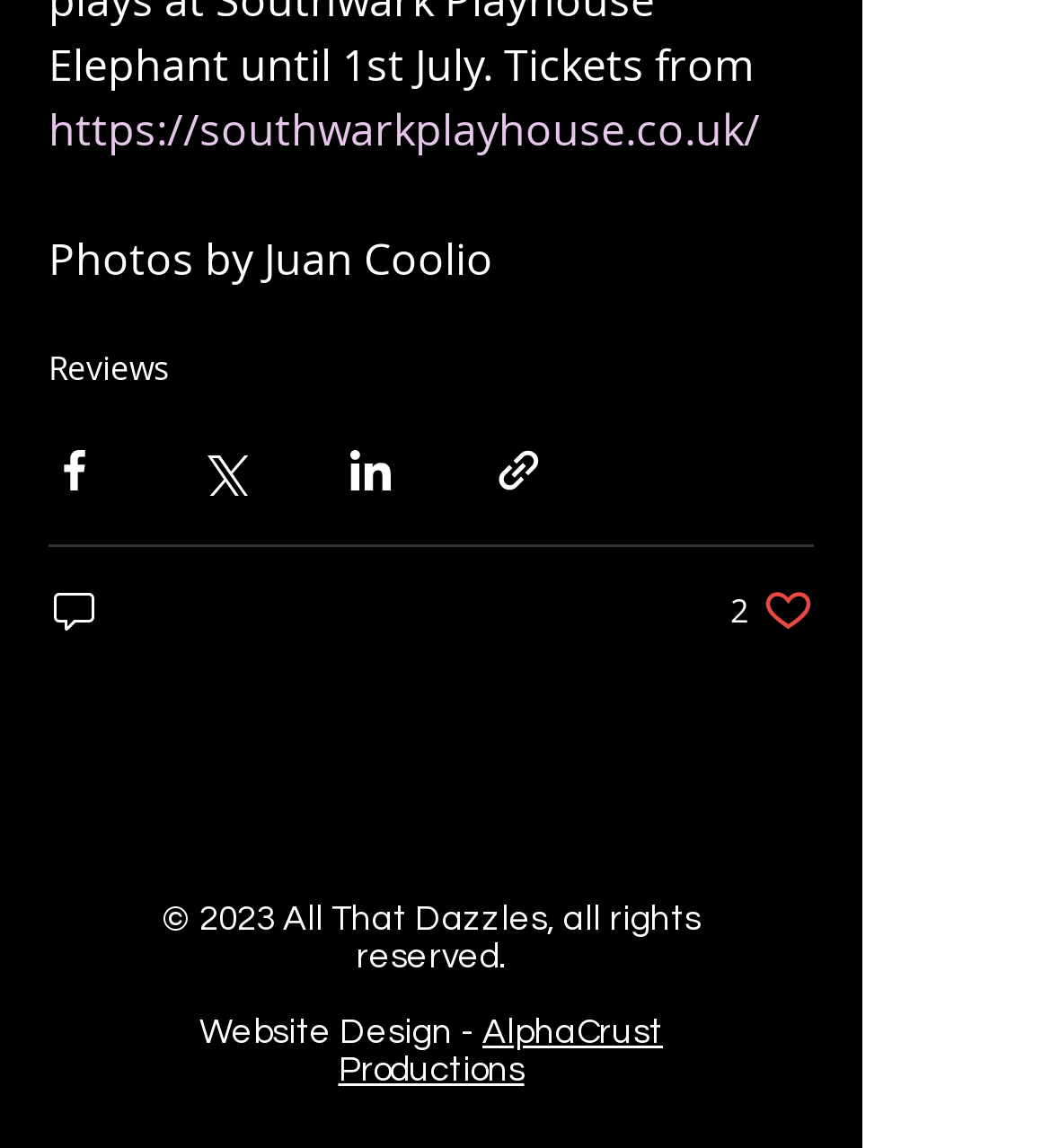With reference to the screenshot, provide a detailed response to the question below:
What is the copyright year?

I found the copyright information at the bottom of the page, which states '© 2023 All That Dazzles, all rights reserved.' The year mentioned is 2023.